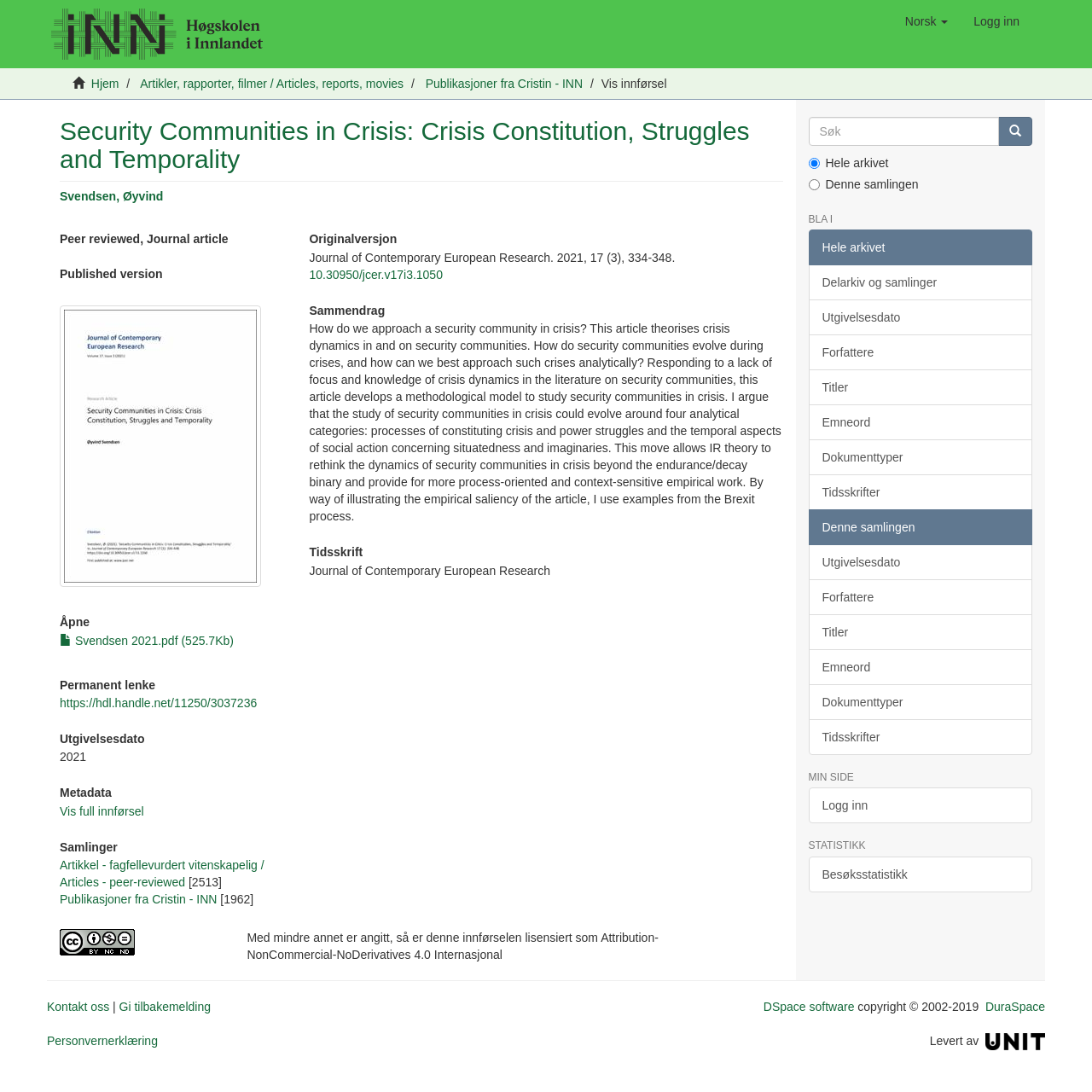Please specify the bounding box coordinates in the format (top-left x, top-left y, bottom-right x, bottom-right y), with values ranging from 0 to 1. Identify the bounding box for the UI component described as follows: Publikasjoner fra Cristin - INN

[0.055, 0.817, 0.199, 0.83]